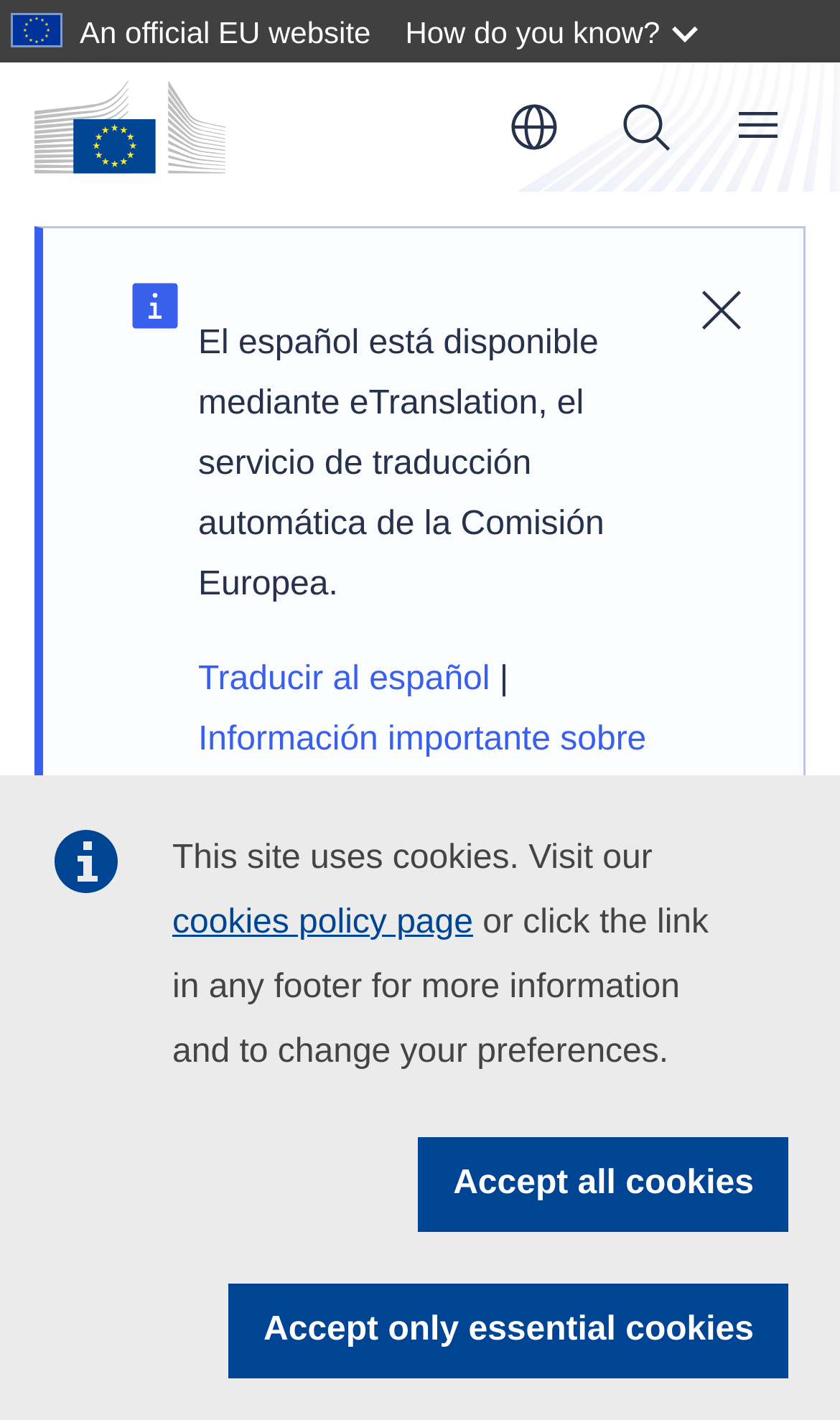What is the name of the organization?
Please answer the question with a detailed and comprehensive explanation.

I determined the answer by looking at the logo and the text 'Home - European Commission' which suggests that the website is affiliated with the European Commission.